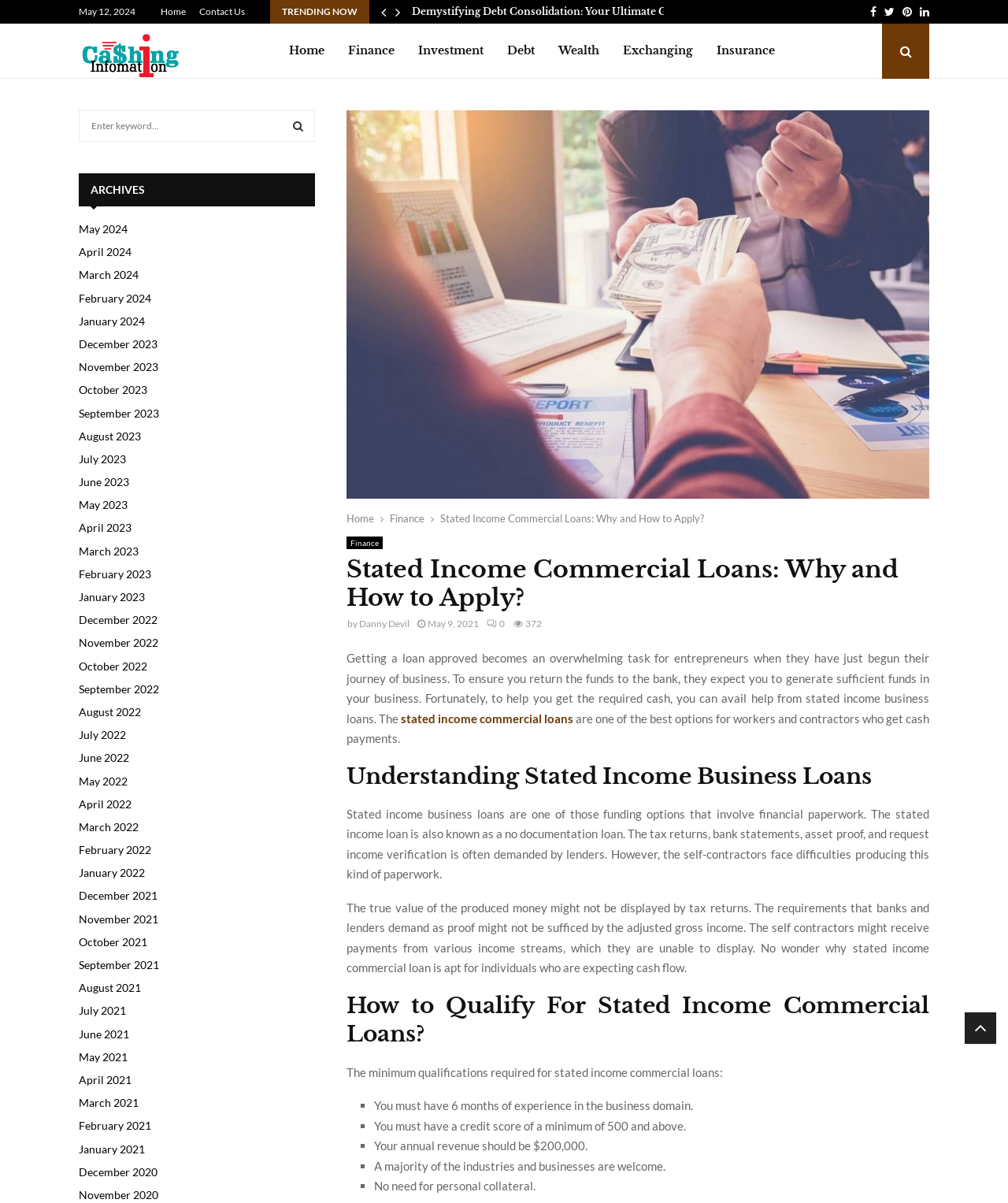Please locate the bounding box coordinates for the element that should be clicked to achieve the following instruction: "Visit Citrix Systems Scholarship". Ensure the coordinates are given as four float numbers between 0 and 1, i.e., [left, top, right, bottom].

None